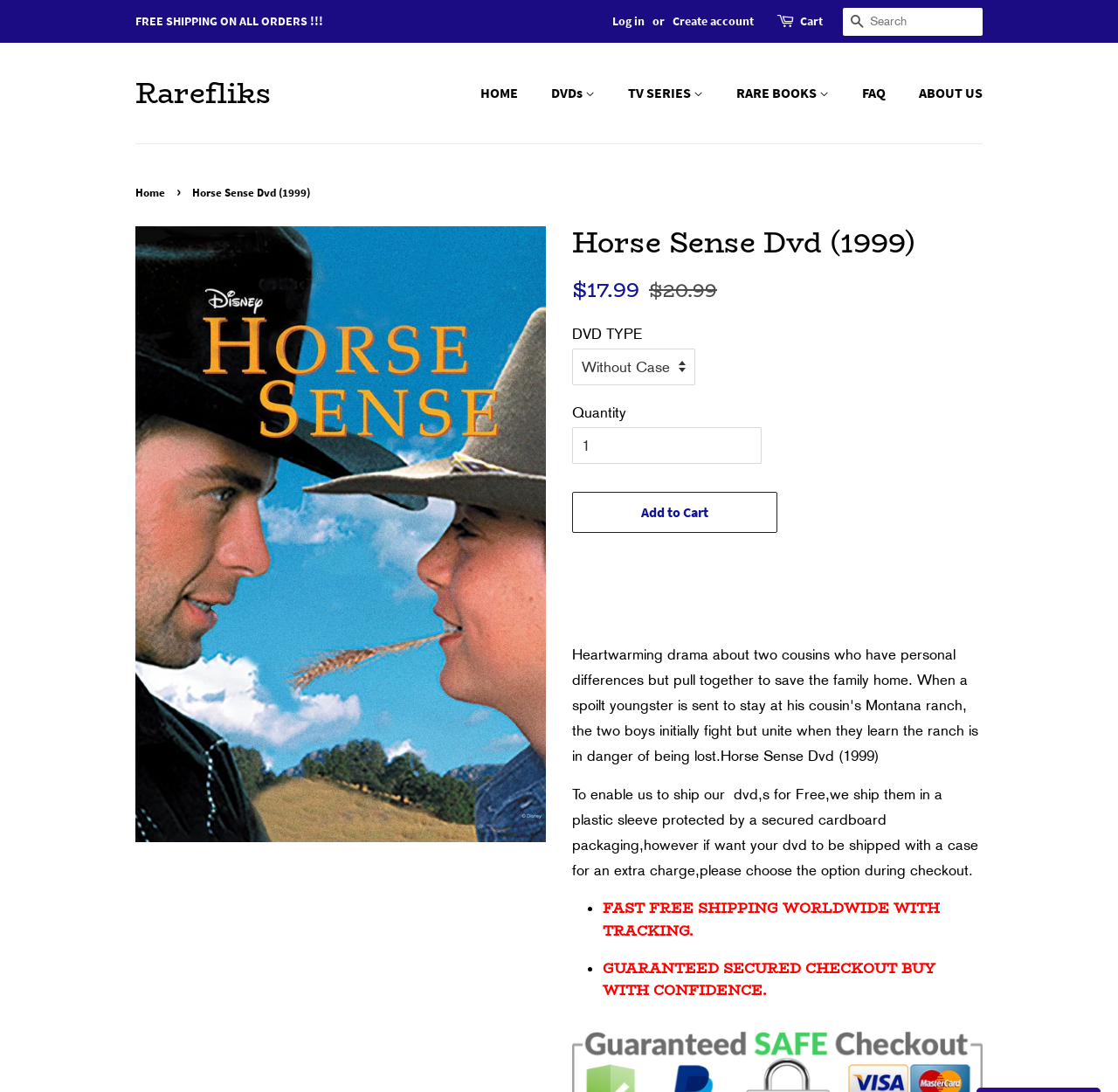Find the bounding box coordinates for the element that must be clicked to complete the instruction: "Add Horse Sense DVD to cart". The coordinates should be four float numbers between 0 and 1, indicated as [left, top, right, bottom].

[0.512, 0.45, 0.695, 0.488]